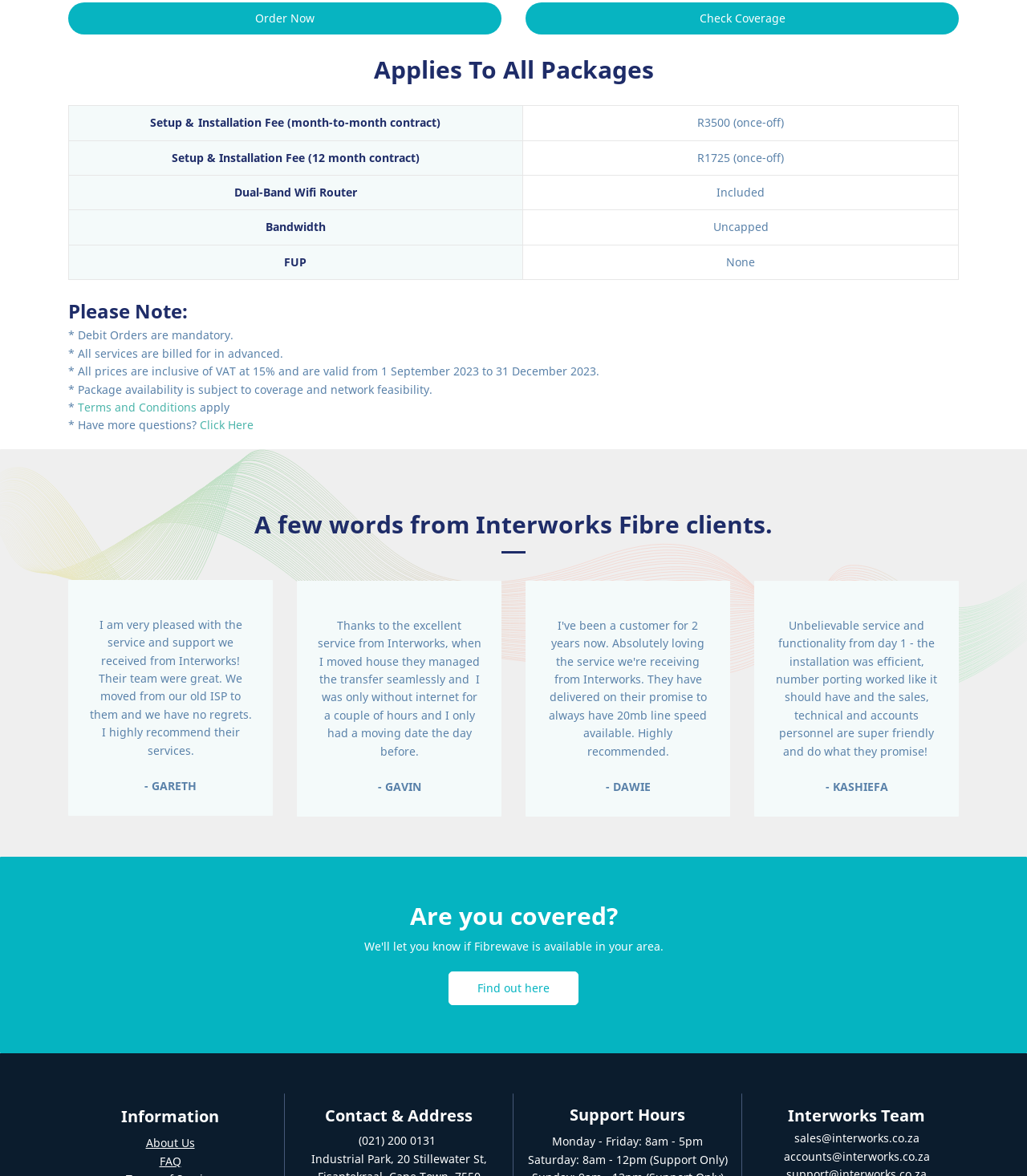What is the phone number for contact?
Please ensure your answer is as detailed and informative as possible.

The answer can be found under the heading 'Contact & Address'. The phone number is listed as (021) 200 0131.